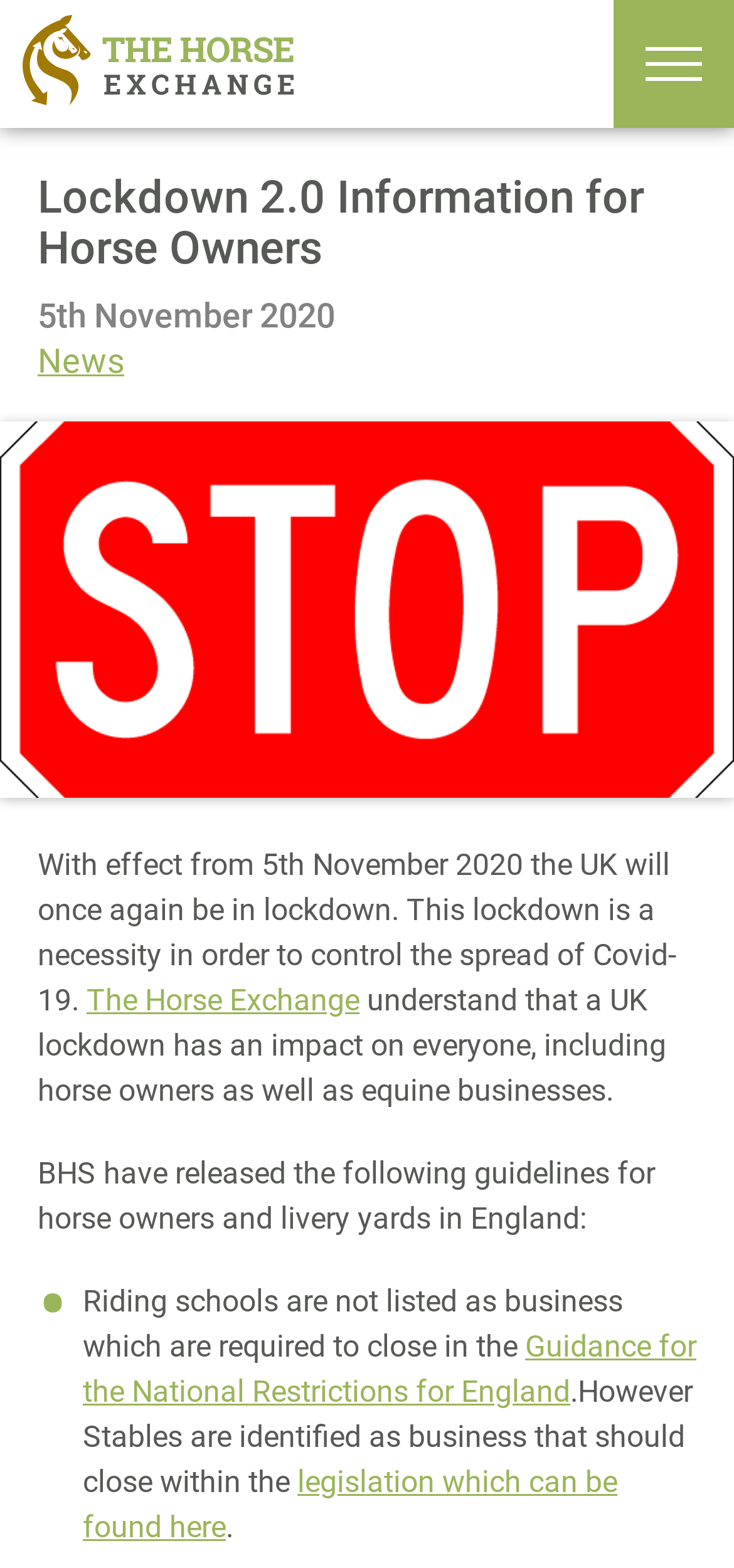What is the date of the lockdown?
Look at the image and answer the question with a single word or phrase.

5th November 2020